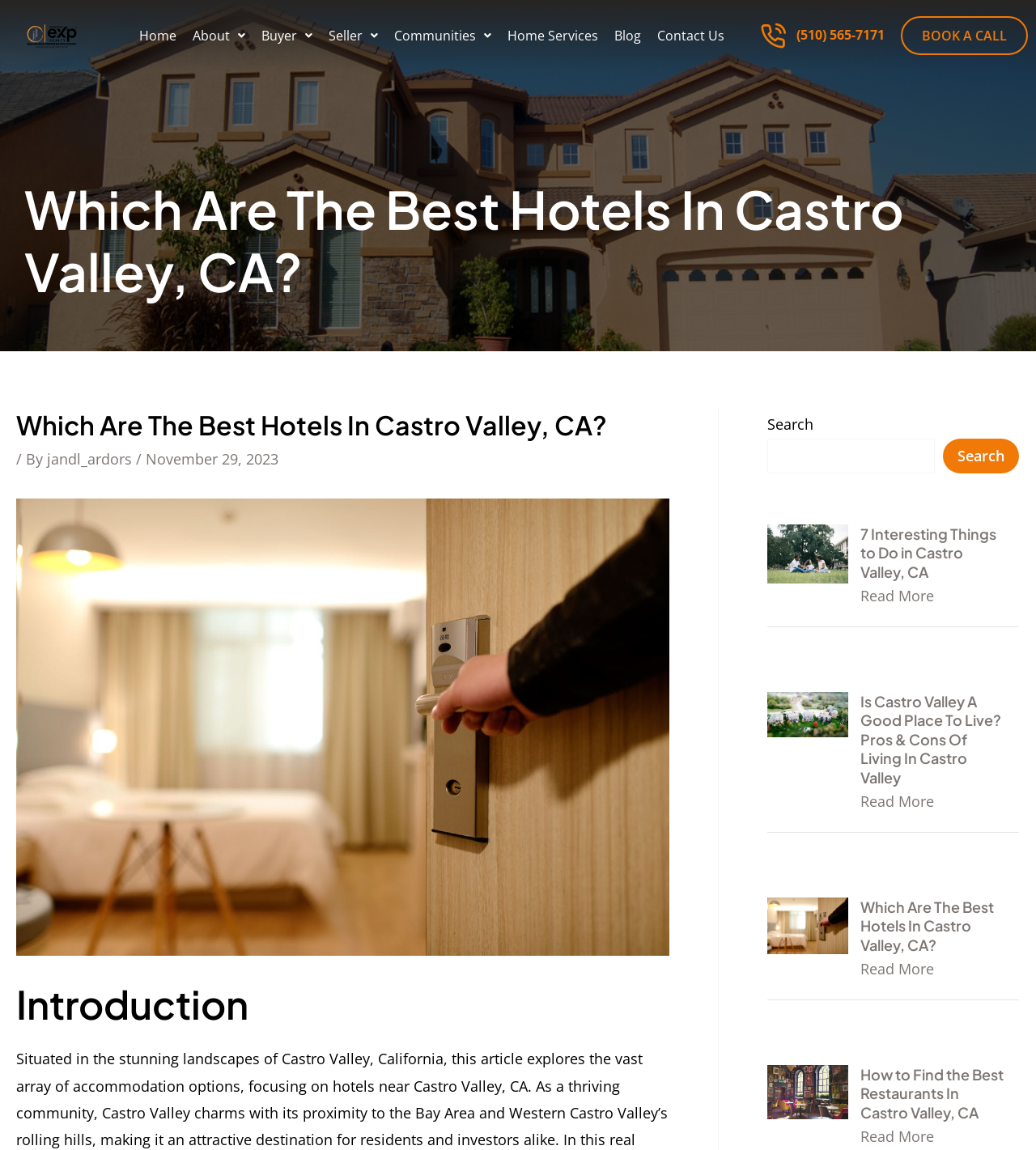Identify the bounding box coordinates for the element you need to click to achieve the following task: "Click the 'BOOK A CALL' button". Provide the bounding box coordinates as four float numbers between 0 and 1, in the form [left, top, right, bottom].

[0.87, 0.014, 0.992, 0.048]